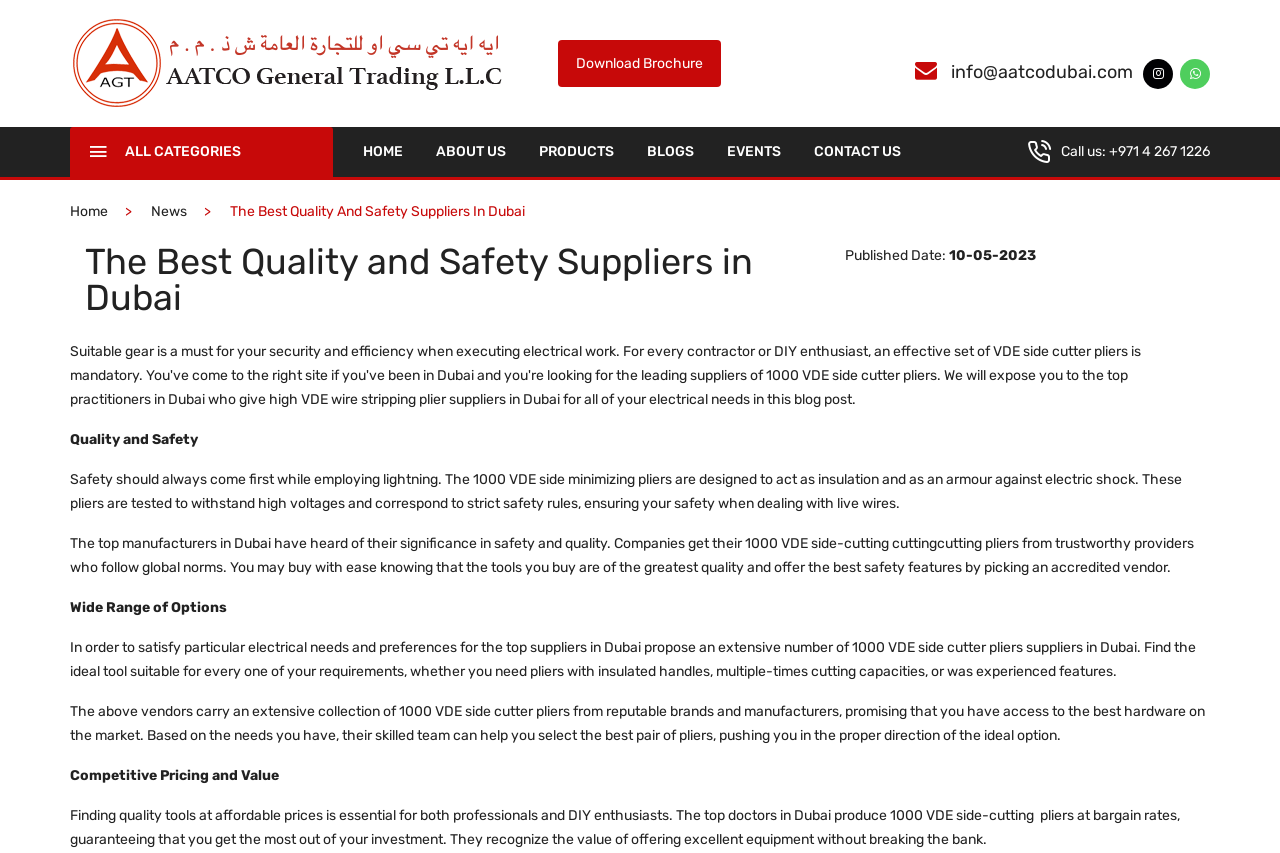Please determine the bounding box coordinates of the element to click on in order to accomplish the following task: "Read more about 'VDE wire stripping plier suppliers'". Ensure the coordinates are four float numbers ranging from 0 to 1, i.e., [left, top, right, bottom].

[0.233, 0.458, 0.395, 0.478]